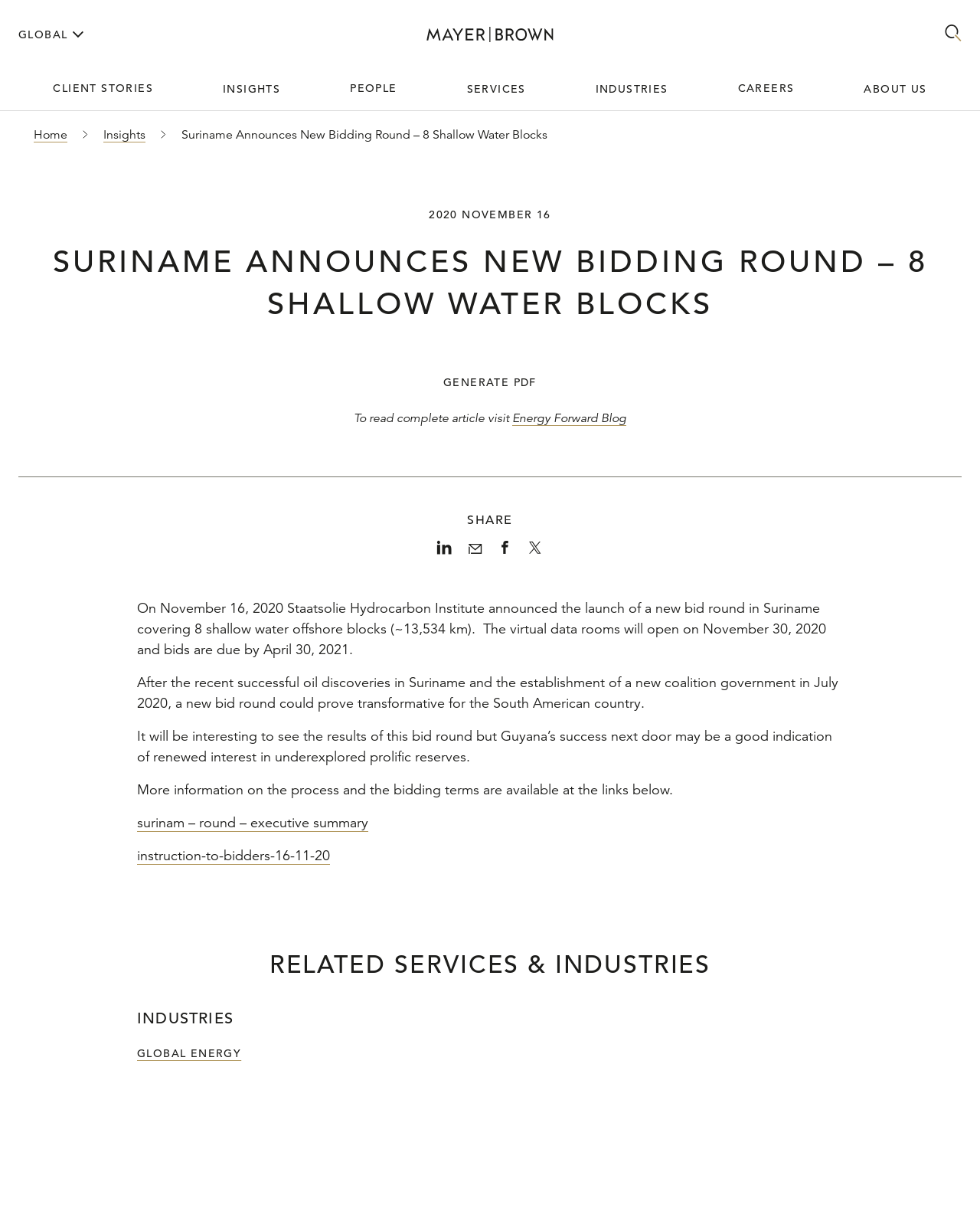Extract the top-level heading from the webpage and provide its text.

SURINAME ANNOUNCES NEW BIDDING ROUND – 8 SHALLOW WATER BLOCKS